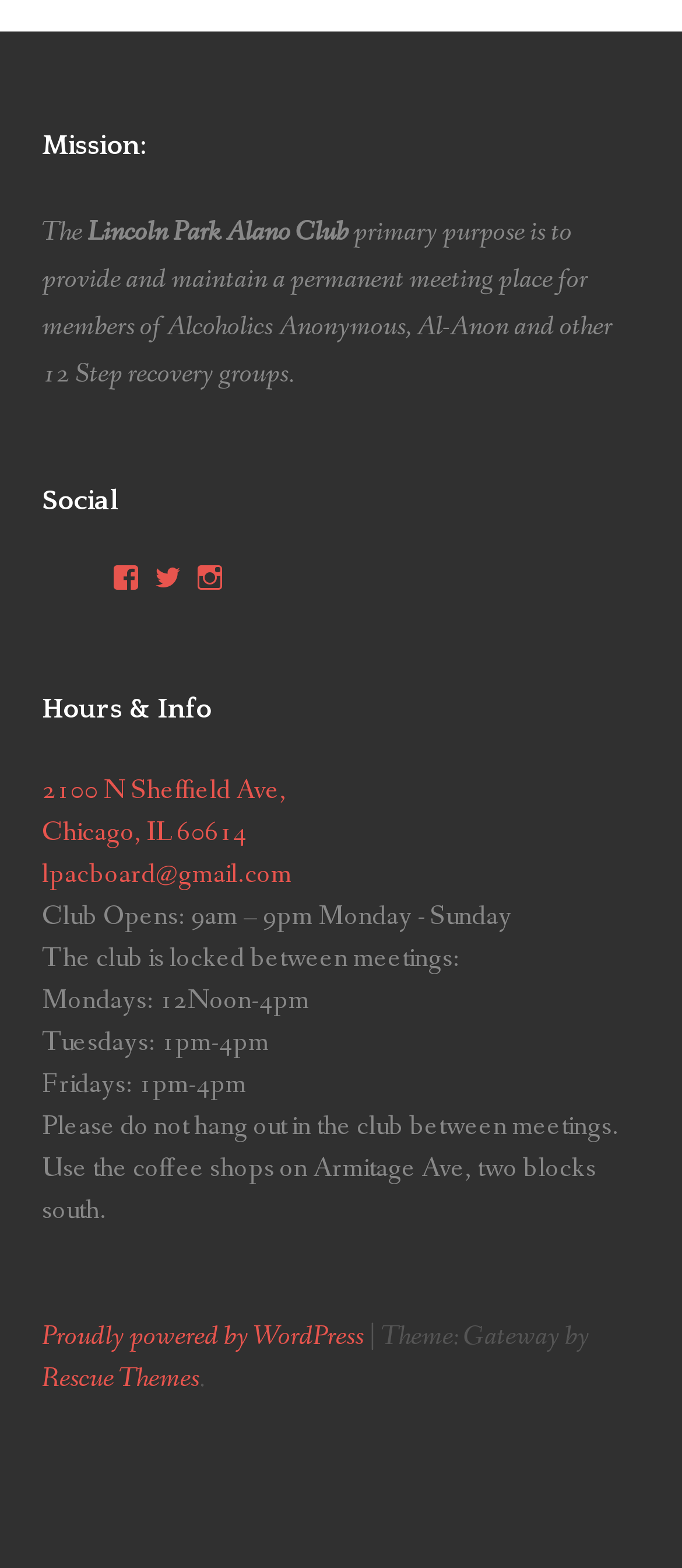What is the email address of the club?
Using the image, give a concise answer in the form of a single word or short phrase.

lpacboard@gmail.com